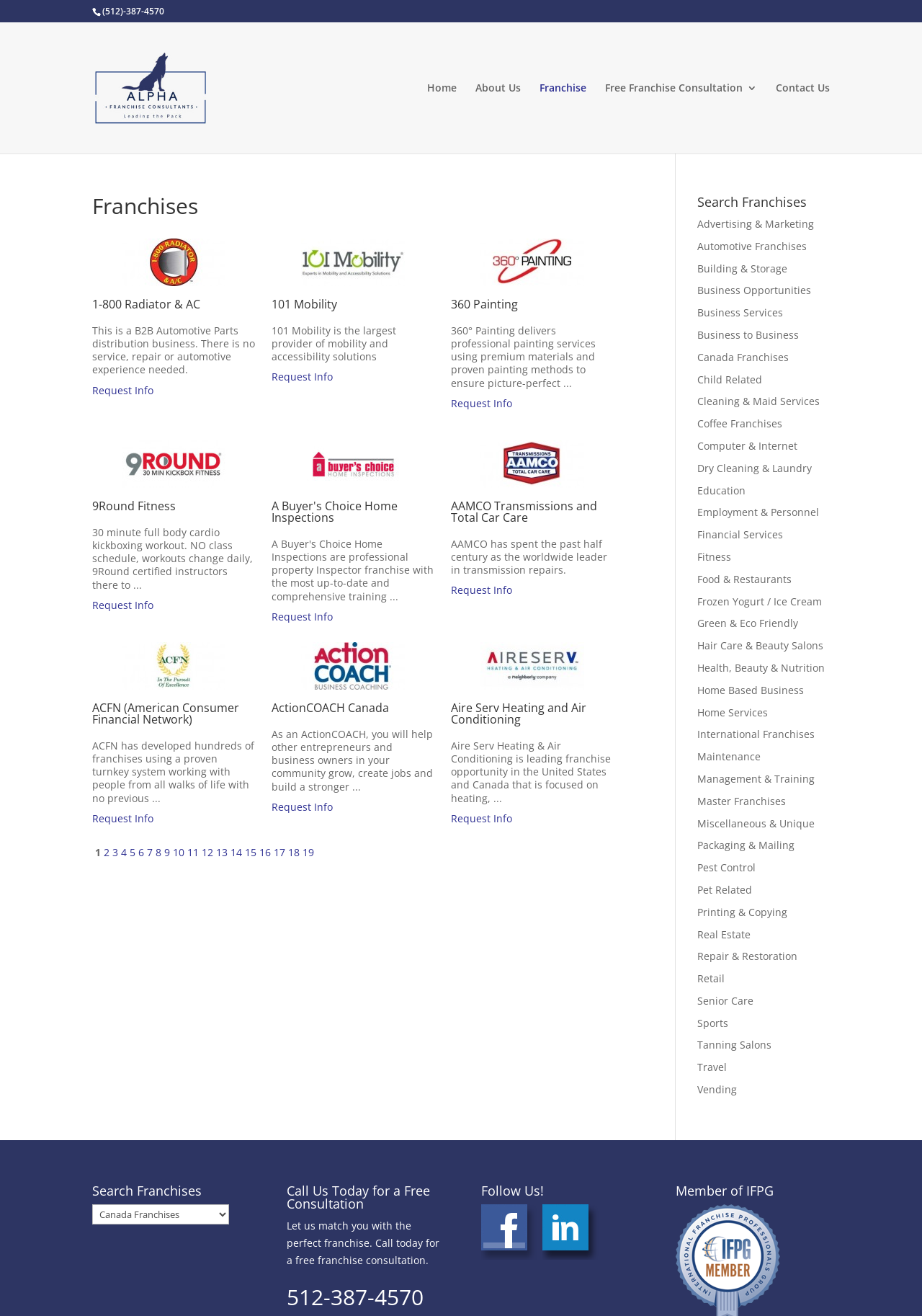Identify the bounding box coordinates for the region to click in order to carry out this instruction: "Request Info for 1-800 Radiator & AC". Provide the coordinates using four float numbers between 0 and 1, formatted as [left, top, right, bottom].

[0.1, 0.292, 0.166, 0.302]